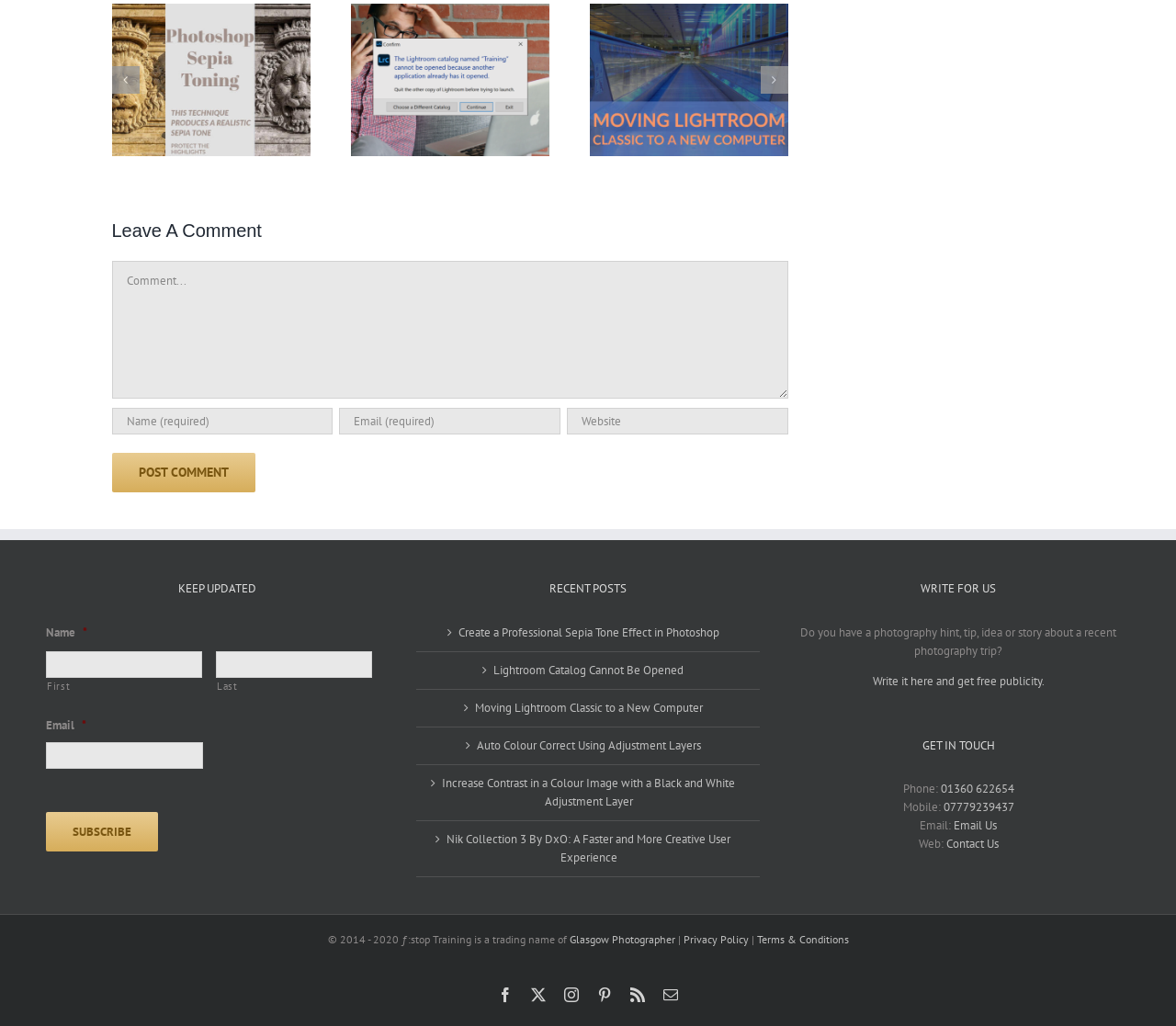Can you specify the bounding box coordinates of the area that needs to be clicked to fulfill the following instruction: "Subscribe"?

[0.039, 0.791, 0.134, 0.83]